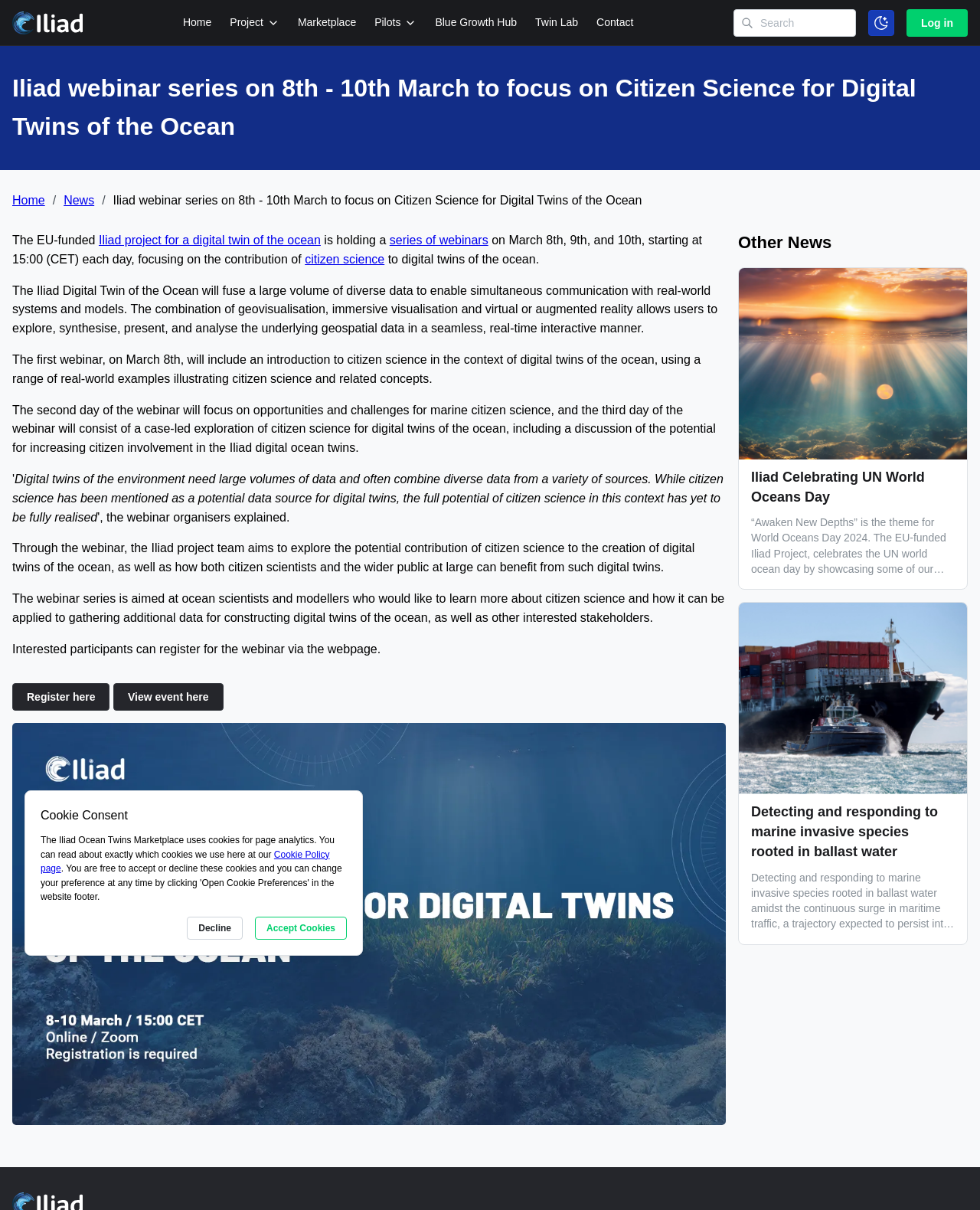What is the purpose of the Iliad Digital Twin of the Ocean?
Look at the image and provide a detailed response to the question.

I found the answer by reading the paragraph that describes the Iliad Digital Twin of the Ocean, which mentions that it will fuse a large volume of diverse data to enable simultaneous communication with real-world systems and models.